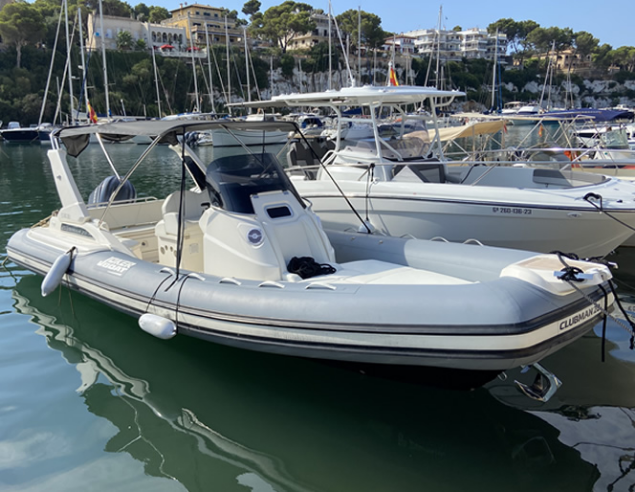Capture every detail in the image and describe it fully.

The image showcases a sleek and modern boat, prominently docked in a picturesque marina. Featuring a prominent gray and white color scheme, the vessel is equipped with a spacious, open layout, ideal for both leisure and coastal adventures. Its elegant design includes a streamlined bow and a comfortable console, reflecting both aesthetics and functionality. Surrounding the boat are various other vessels and the lush greenery of the shoreline, creating a vibrant nautical scene. The setting sun casts a warm glow on the water, enhancing the serene atmosphere of the harbor, making it a perfect spot for sailing enthusiasts.